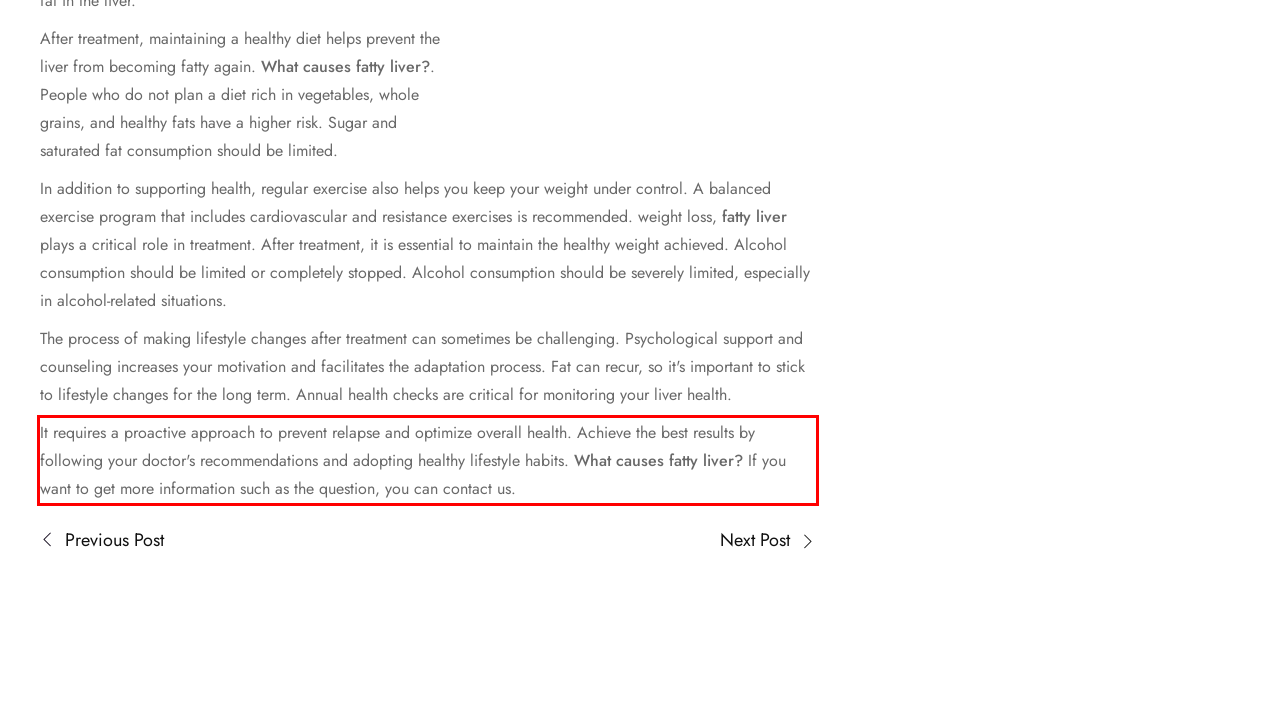Please analyze the screenshot of a webpage and extract the text content within the red bounding box using OCR.

It requires a proactive approach to prevent relapse and optimize overall health. Achieve the best results by following your doctor's recommendations and adopting healthy lifestyle habits. What causes fatty liver? If you want to get more information such as the question, you can contact us.